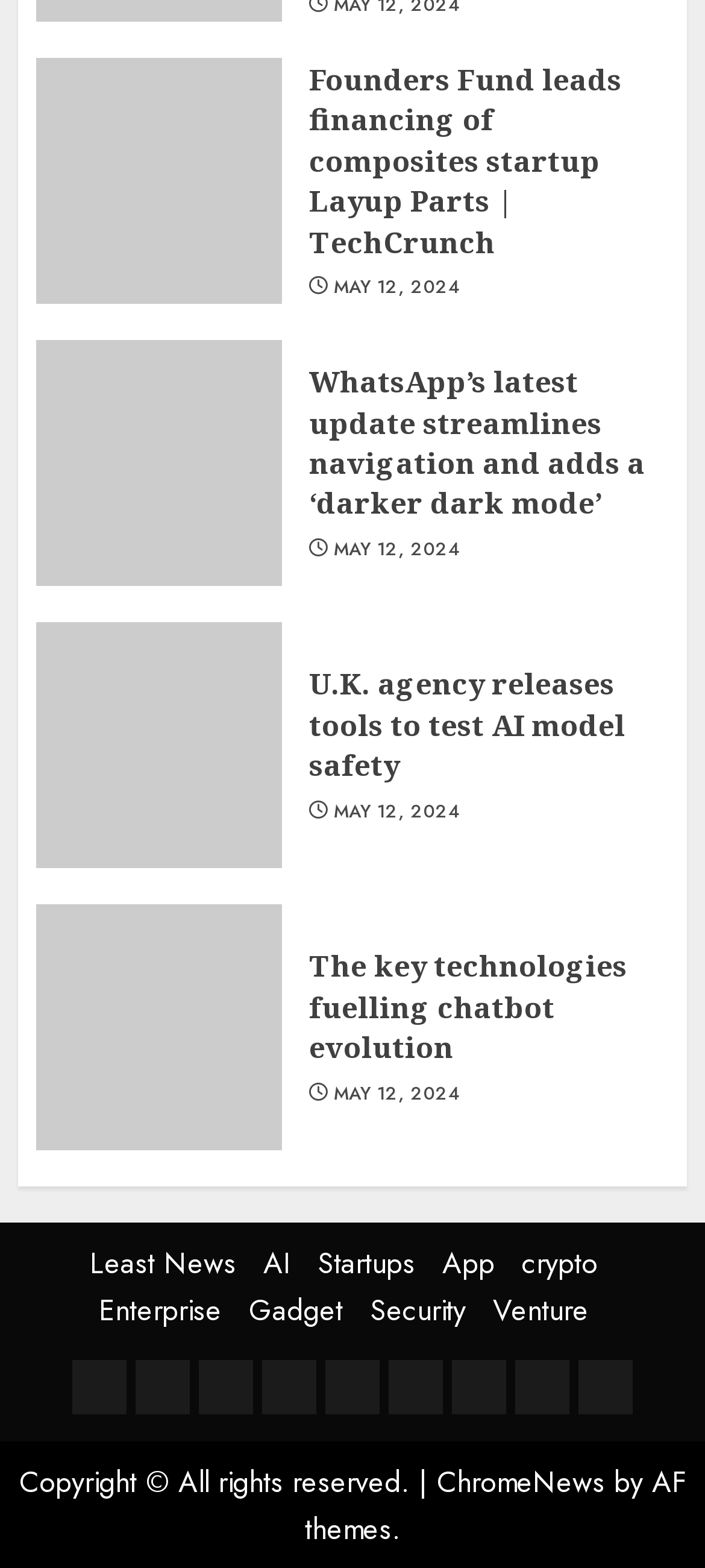Who is the theme provider of the website?
Refer to the image and provide a one-word or short phrase answer.

AF themes